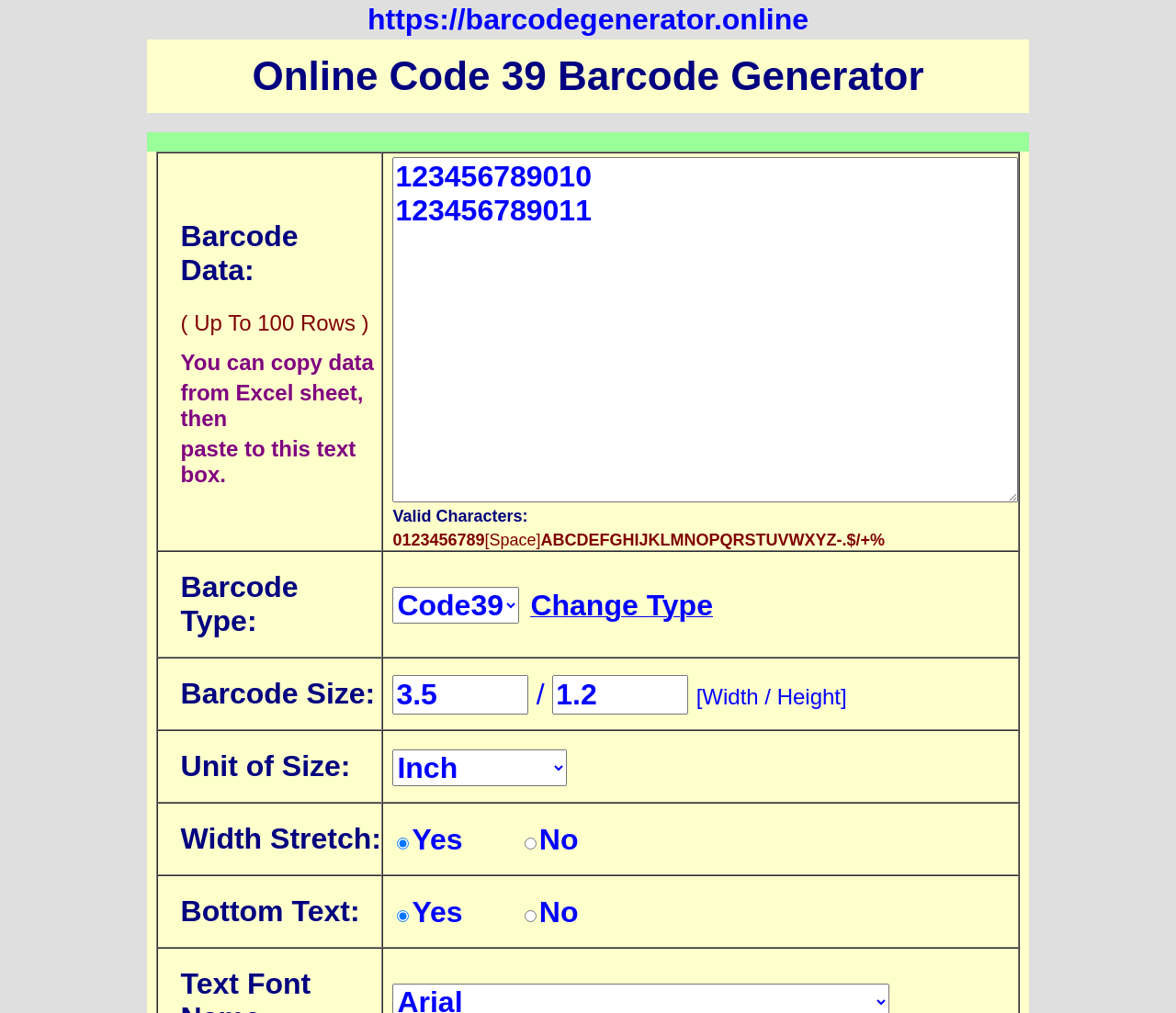Please provide the bounding box coordinates for the UI element as described: "Change Type". The coordinates must be four floats between 0 and 1, represented as [left, top, right, bottom].

[0.451, 0.597, 0.606, 0.61]